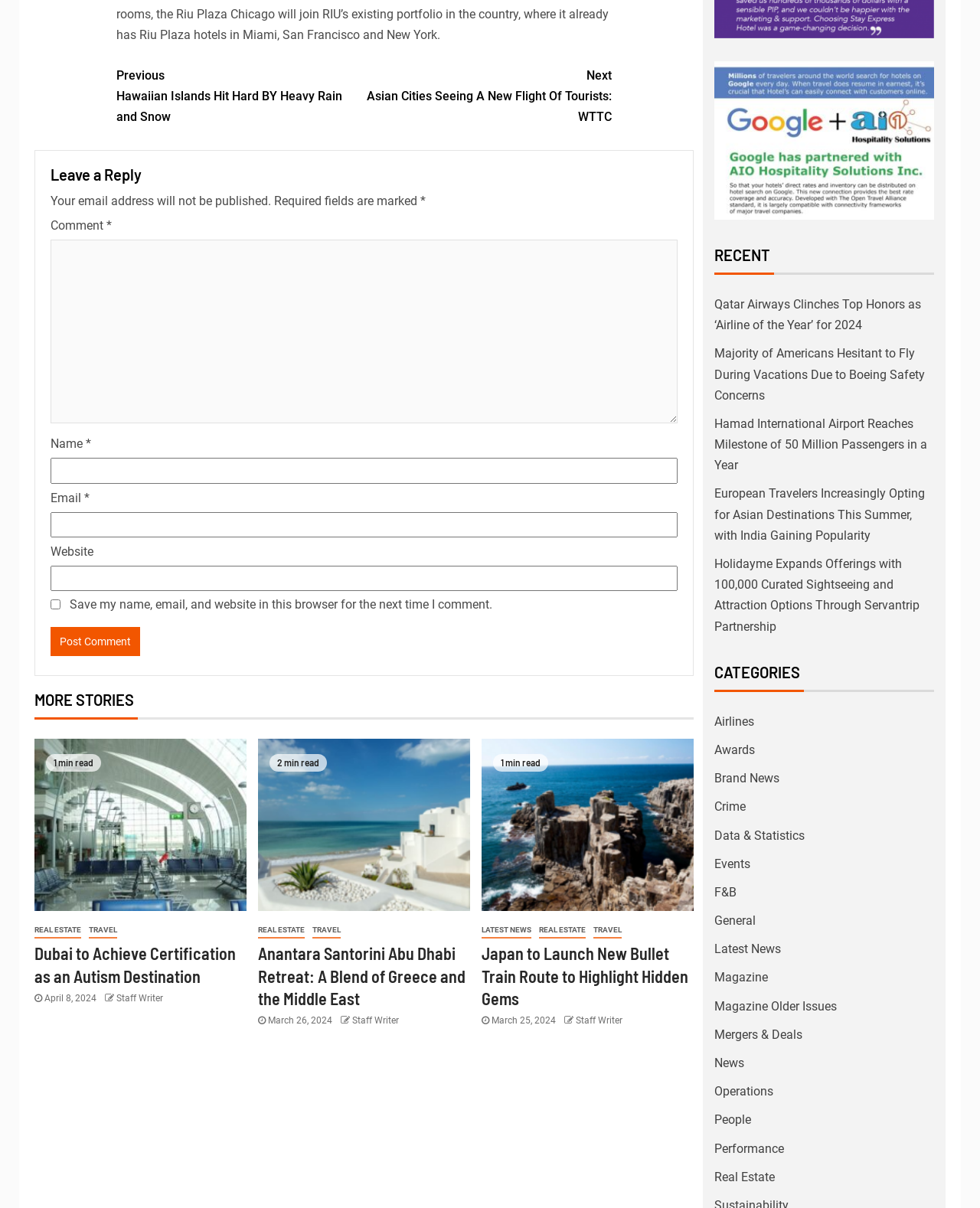What is the purpose of the 'Leave a Reply' section?
Please provide a comprehensive and detailed answer to the question.

The 'Leave a Reply' section is located at the top of the webpage and contains a comment box, name, email, and website fields, indicating that it is intended for users to leave comments or replies to the article.